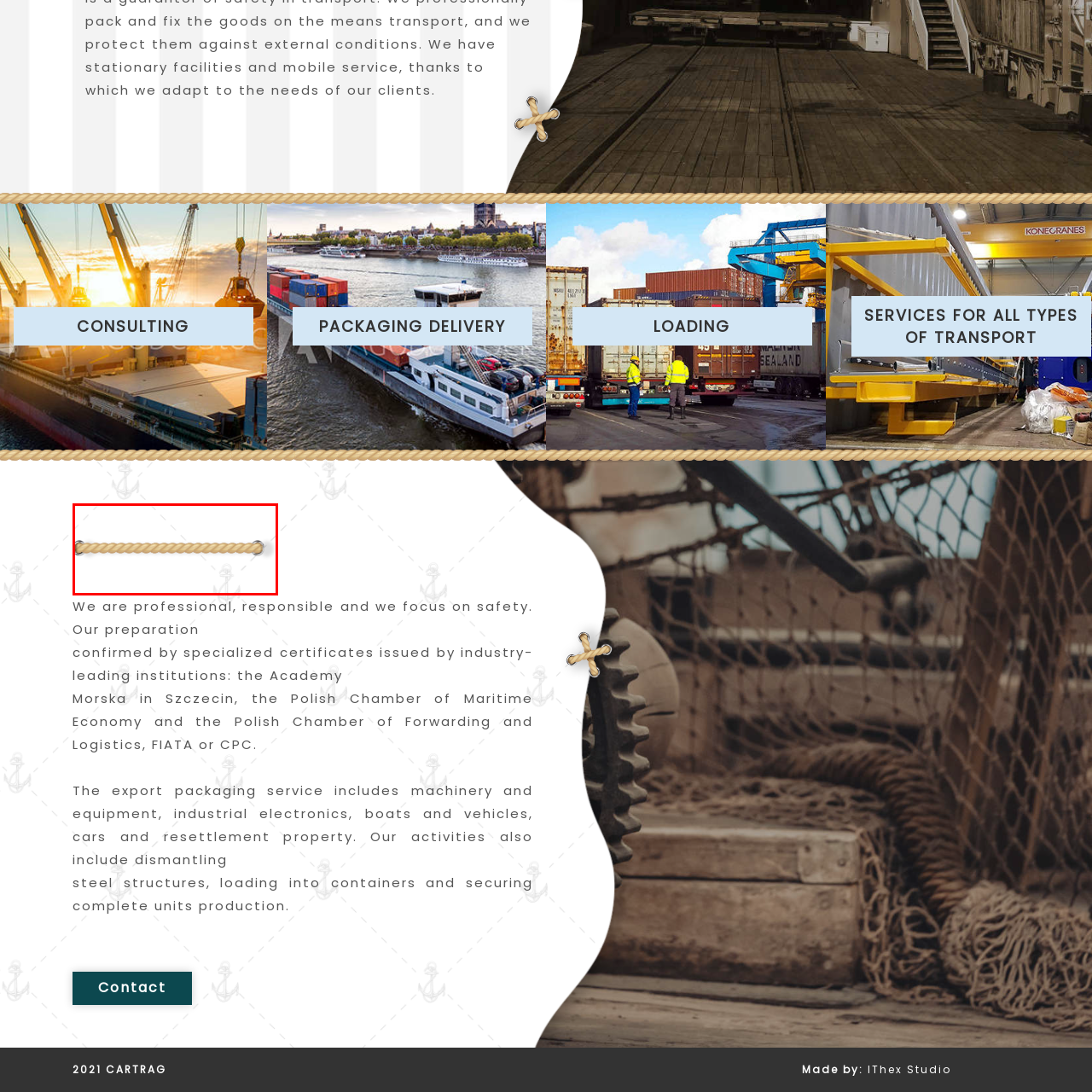Examine the content inside the red boundary in the image and give a detailed response to the following query: What theme does the rope's design align with?

The simplistic yet functional design of the rope exemplifies essential equipment in the shipping and transport industry, aligning with themes of safety and professionalism emphasized in the accompanying text about services related to export packaging and logistics.